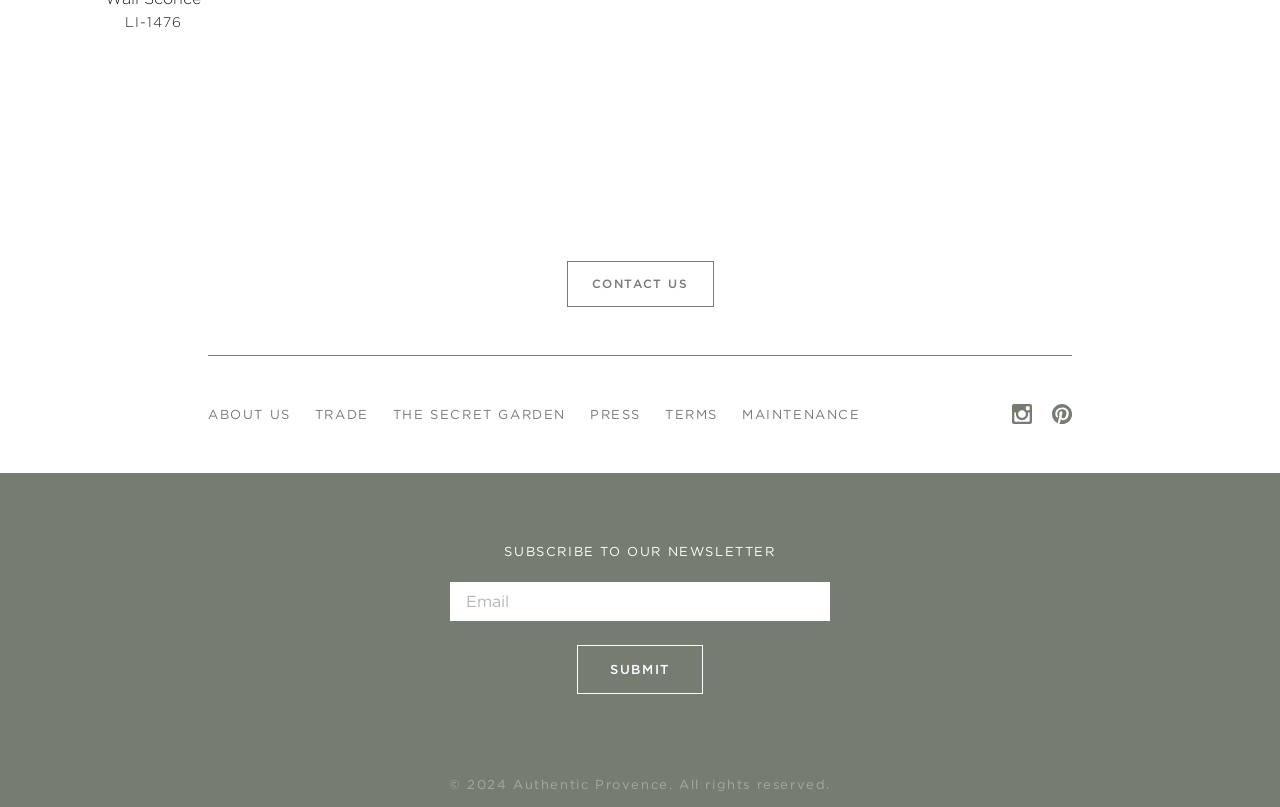Please identify the bounding box coordinates of the element that needs to be clicked to perform the following instruction: "submit email".

[0.451, 0.8, 0.549, 0.861]